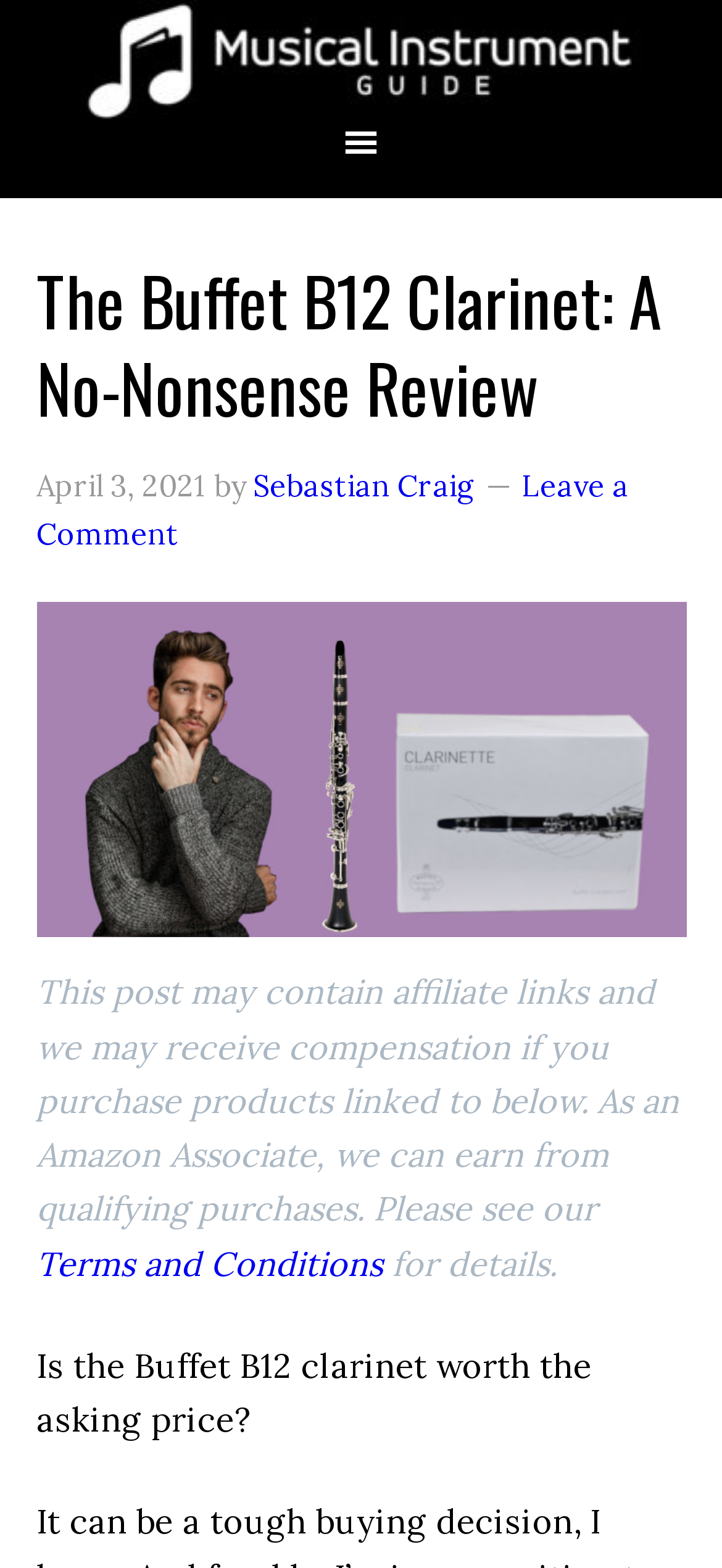Determine the main text heading of the webpage and provide its content.

The Buffet B12 Clarinet: A No-Nonsense Review